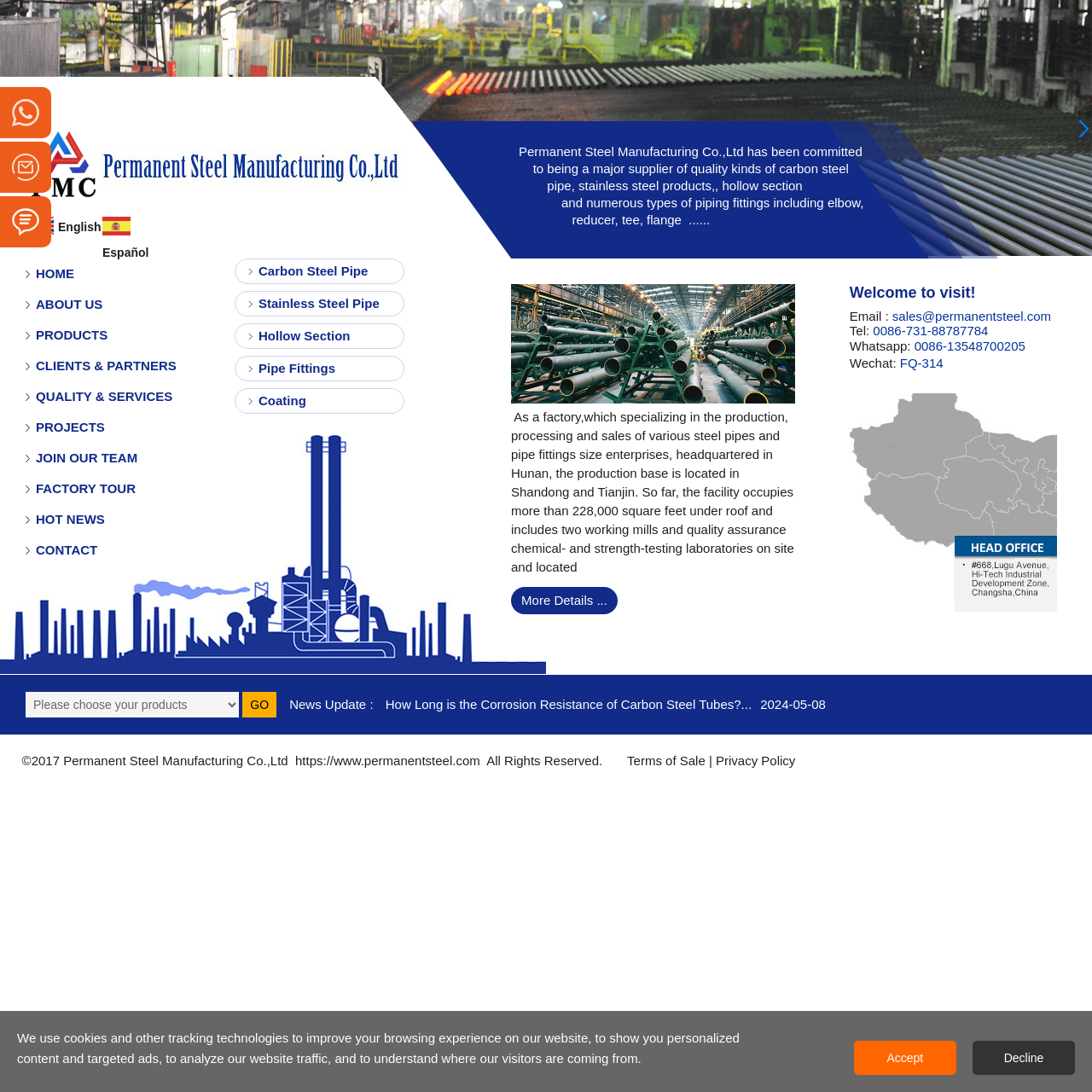What is the facility size?
Please use the image to deliver a detailed and complete answer.

The facility size can be found in the static text element in the middle of the webpage, which reads 'So far, the facility occupies more than 228,000 square feet under roof...'.